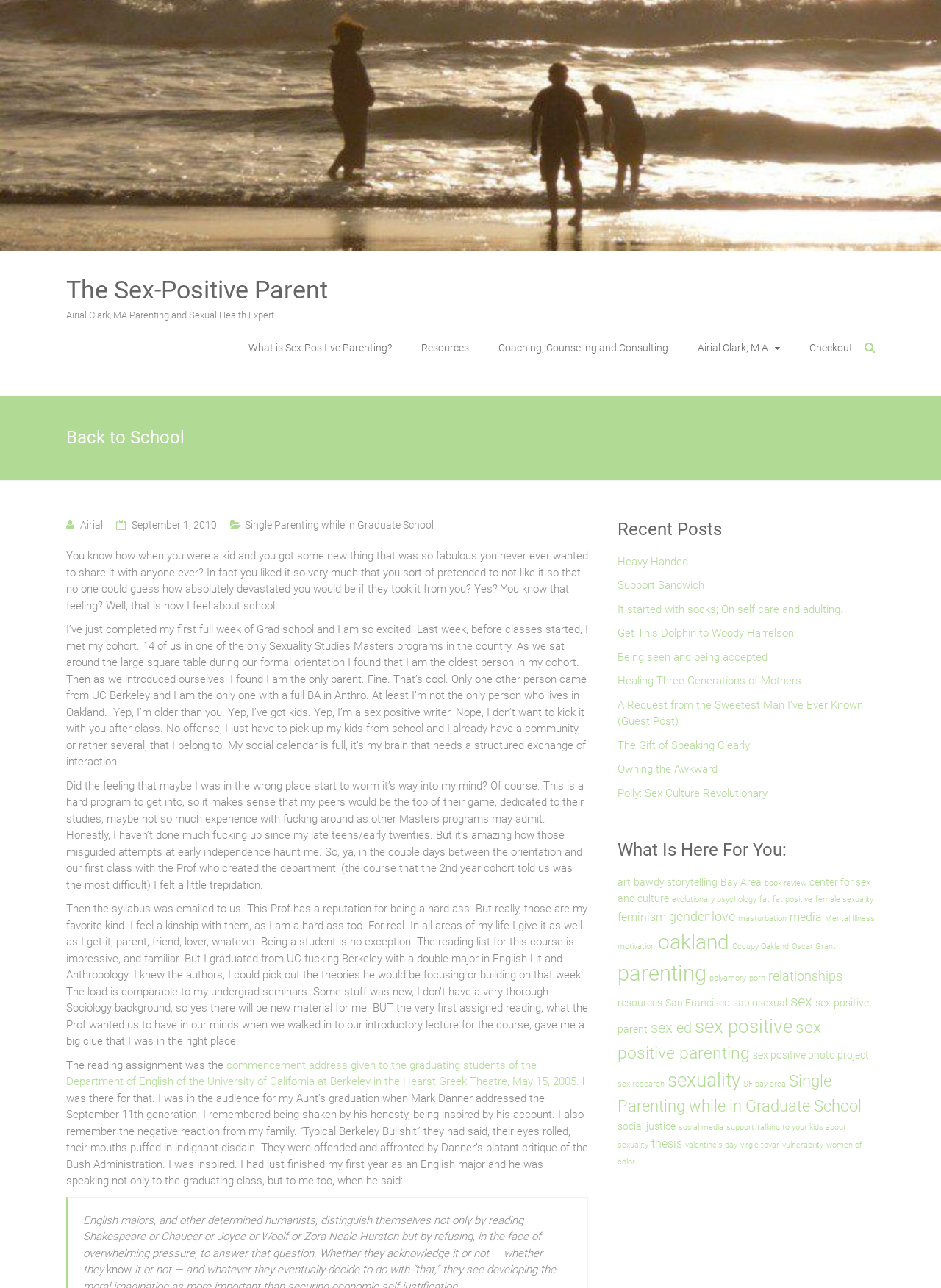How old is the author compared to their peers?
Based on the image, please offer an in-depth response to the question.

The author mentions being the oldest person in their cohort, which suggests that they are older than their peers.